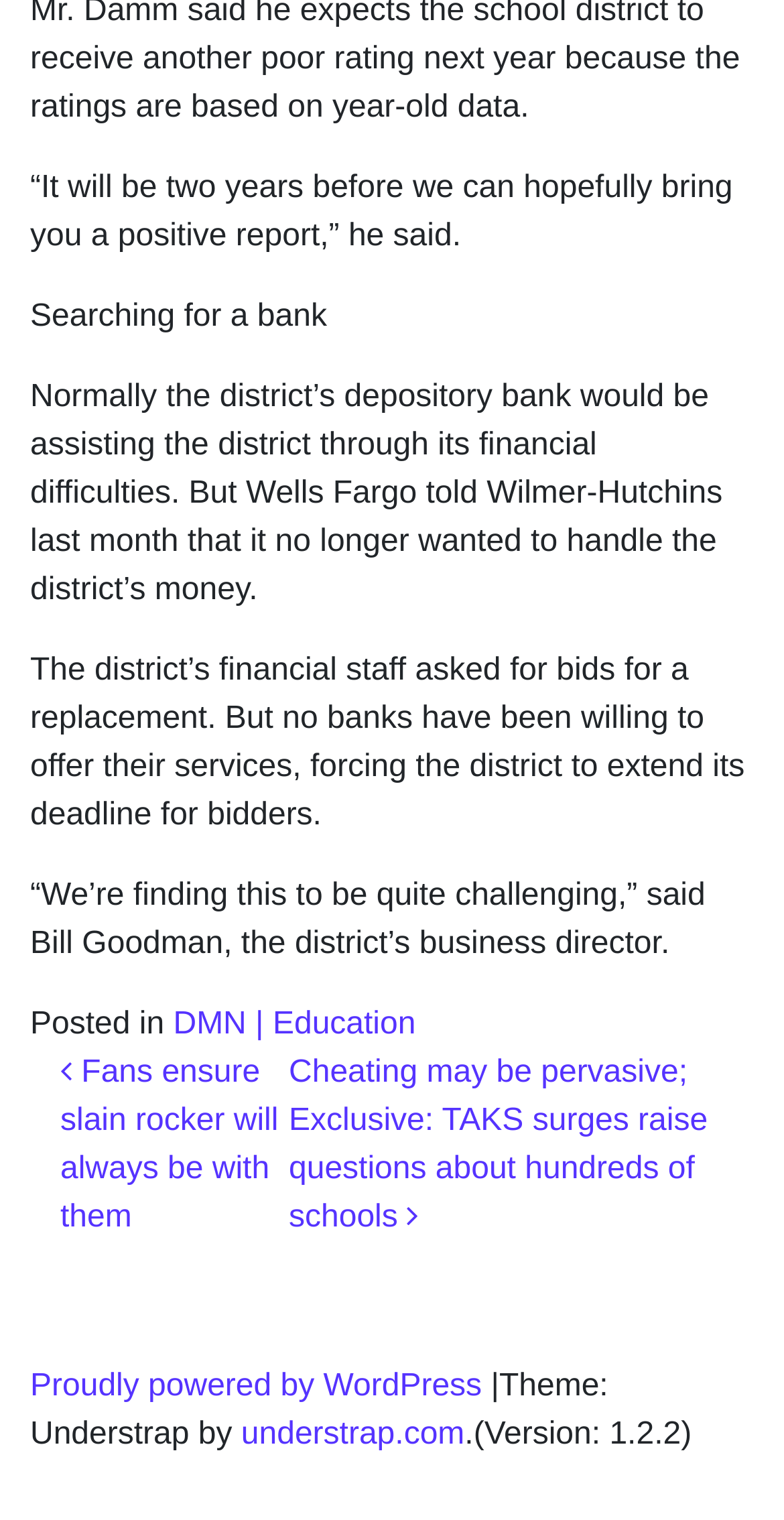Please provide a short answer using a single word or phrase for the question:
What is the name of the bank that no longer wants to handle the district's money?

Wells Fargo